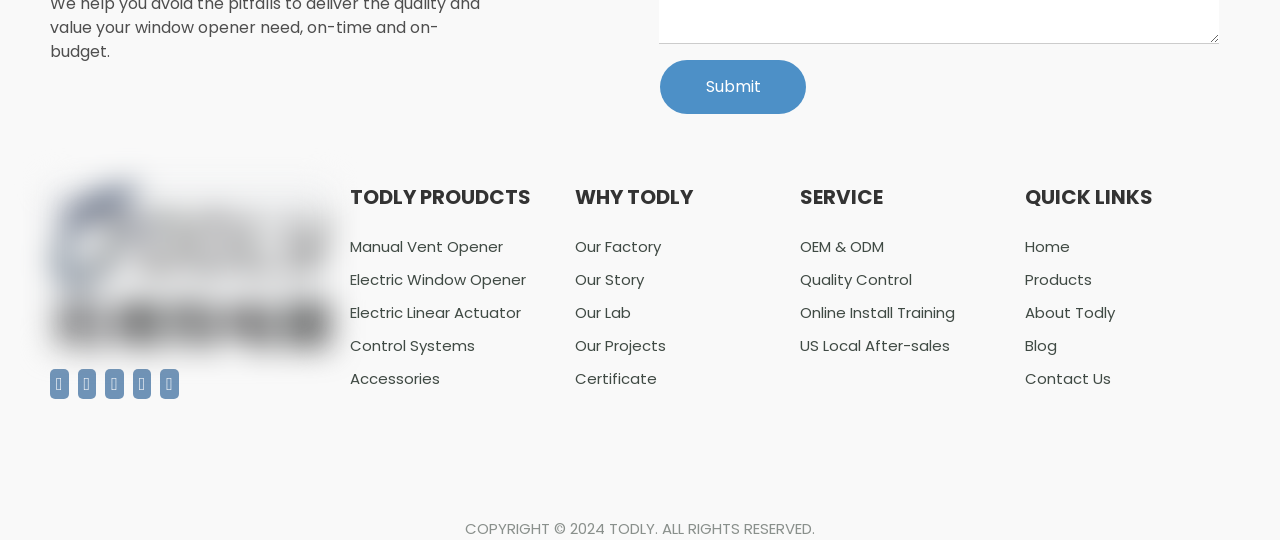Indicate the bounding box coordinates of the element that needs to be clicked to satisfy the following instruction: "go to HOME page". The coordinates should be four float numbers between 0 and 1, i.e., [left, top, right, bottom].

None